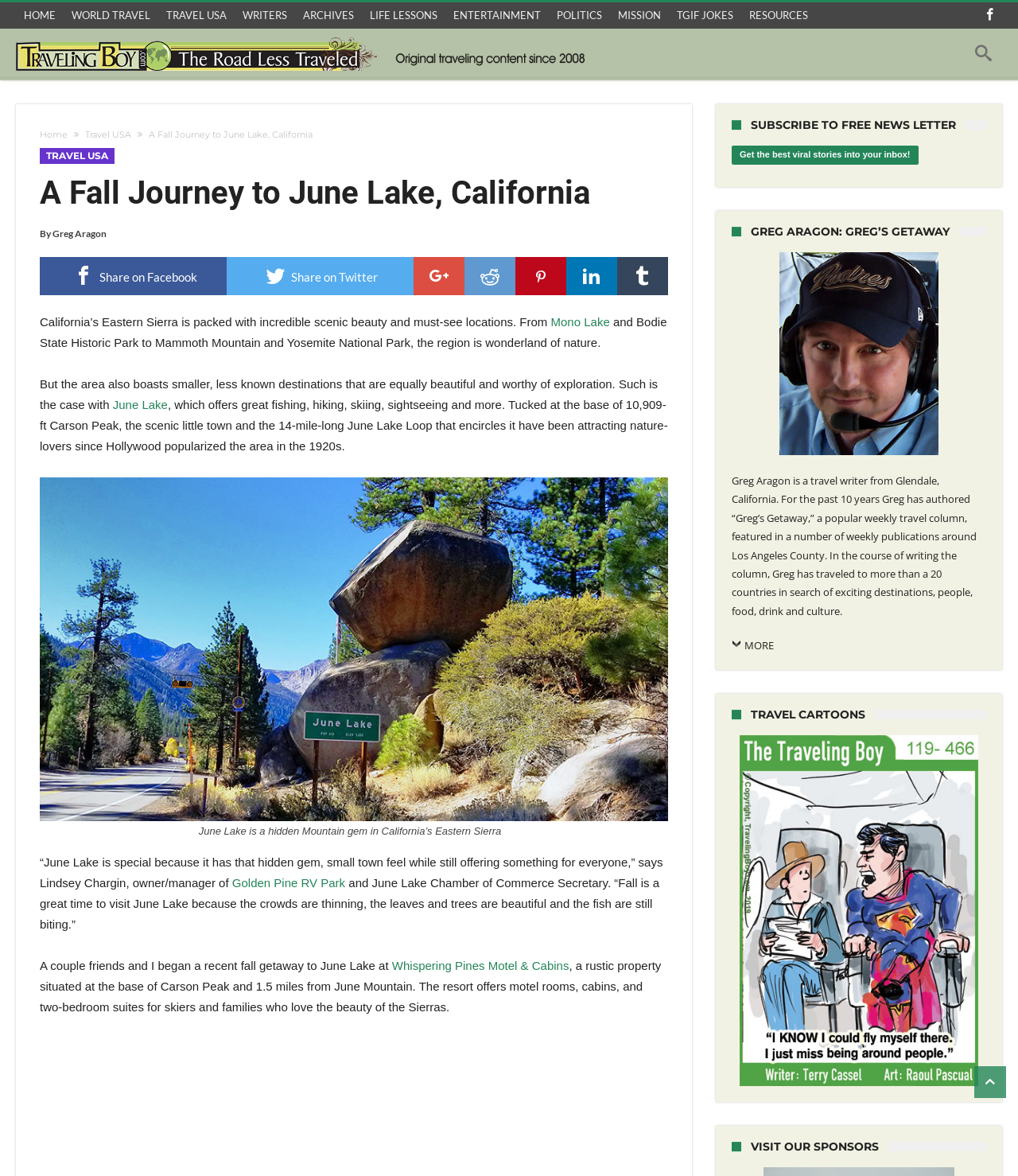Please identify the bounding box coordinates of the element I need to click to follow this instruction: "Read more about 'June Lake'".

[0.111, 0.338, 0.165, 0.35]